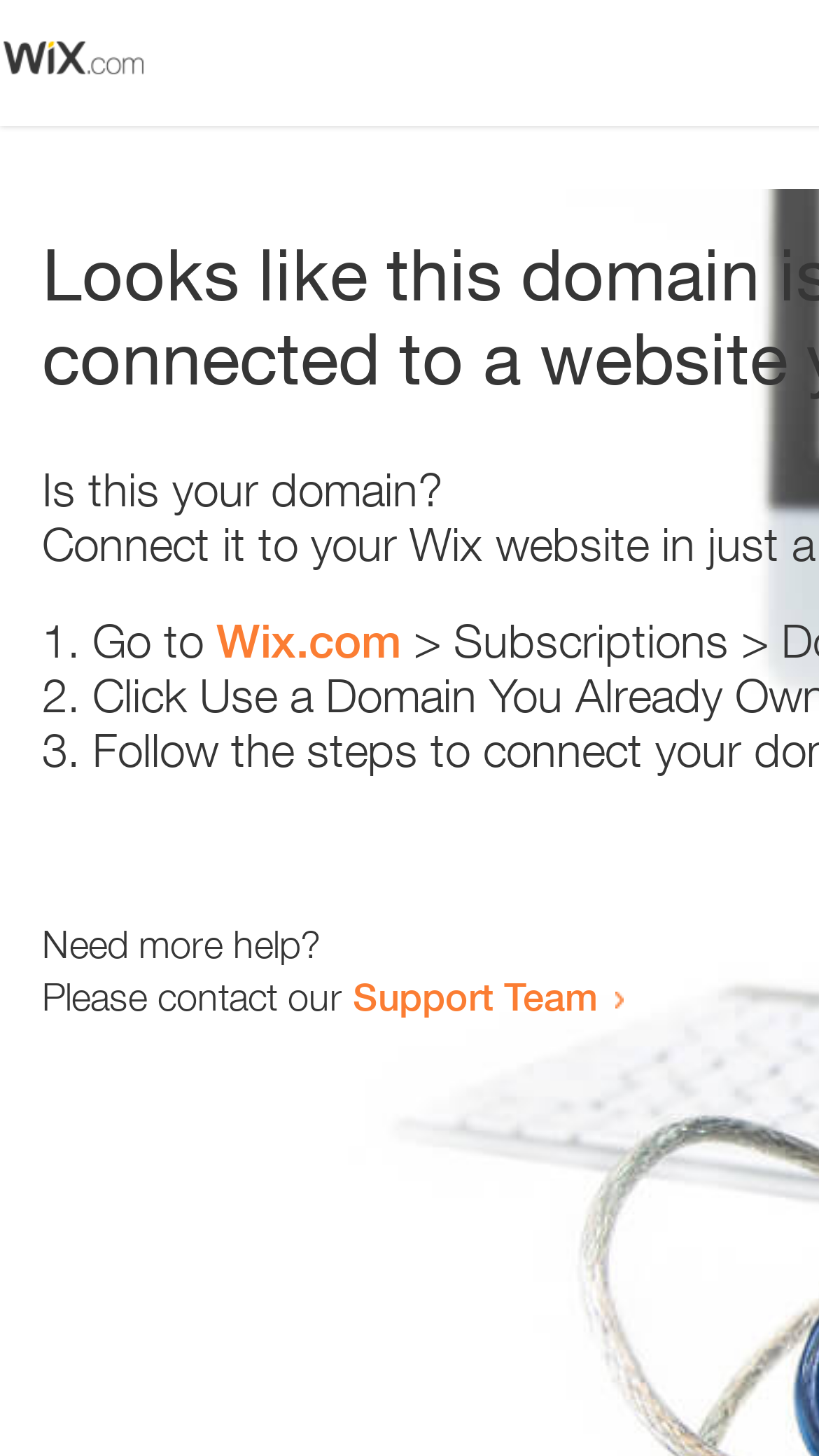What is the text above the list?
Relying on the image, give a concise answer in one word or a brief phrase.

Is this your domain?